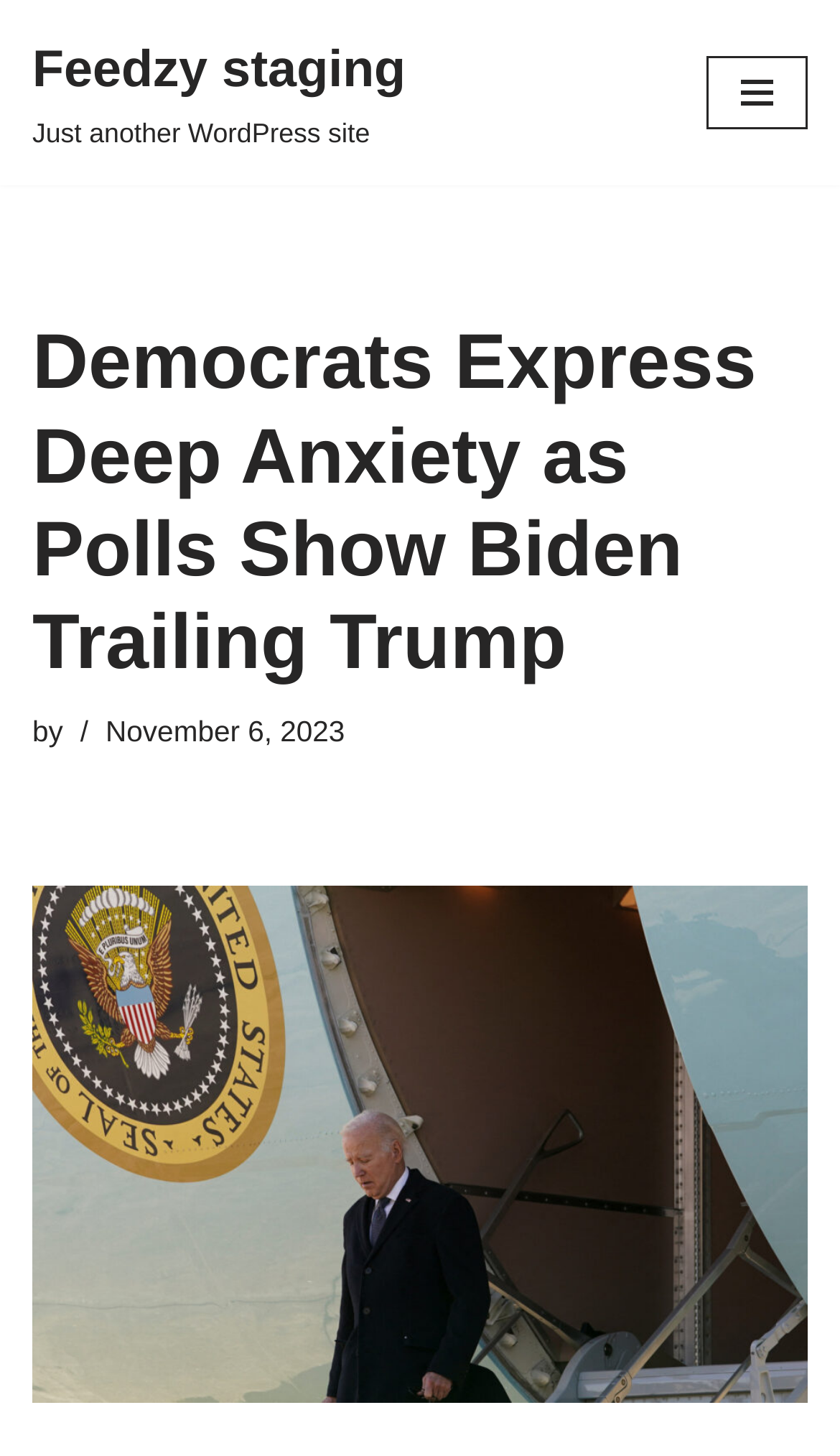What is the main heading of this webpage? Please extract and provide it.

Democrats Express Deep Anxiety as Polls Show Biden Trailing Trump